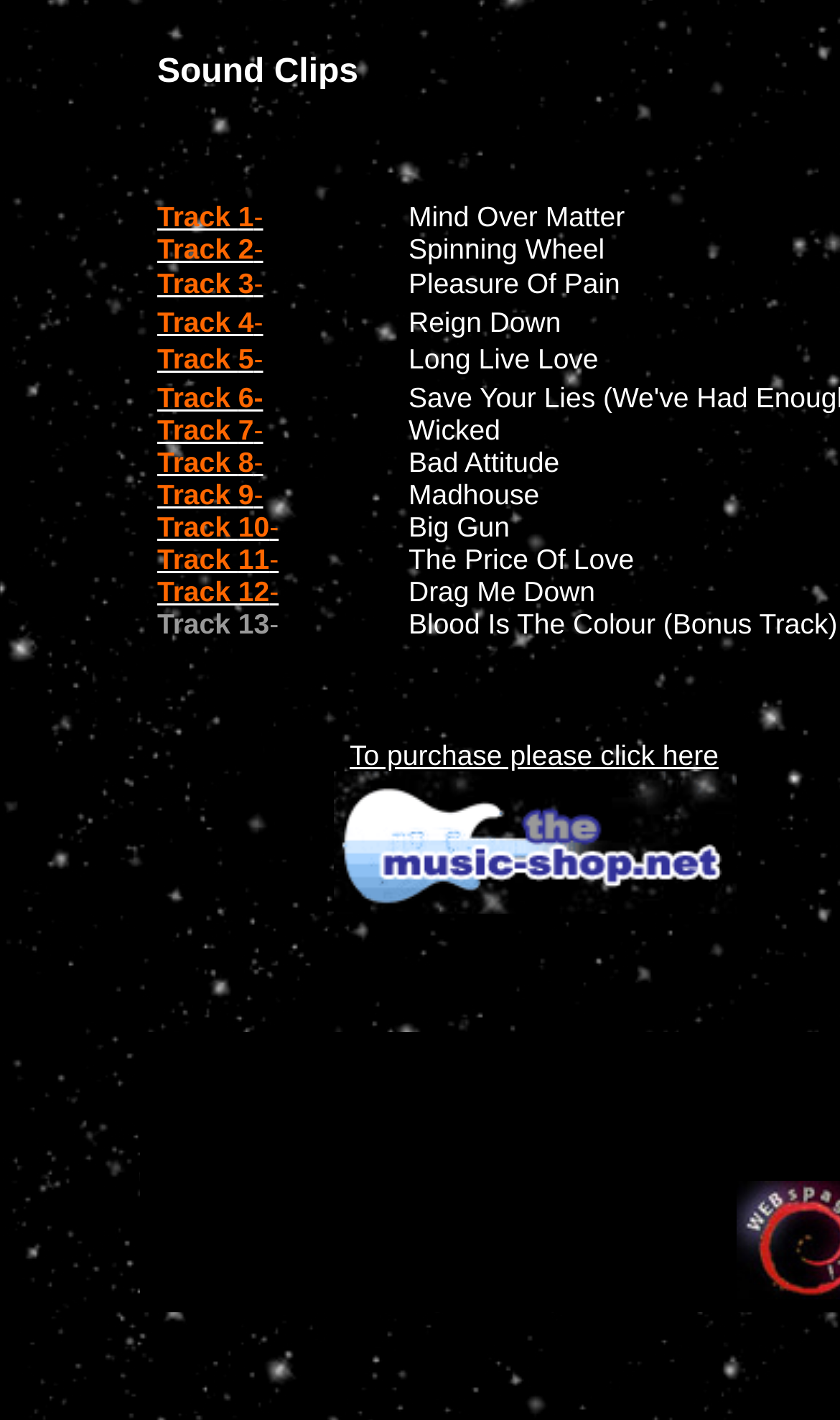Identify the bounding box coordinates of the region that needs to be clicked to carry out this instruction: "Click on To purchase please click here". Provide these coordinates as four float numbers ranging from 0 to 1, i.e., [left, top, right, bottom].

[0.396, 0.519, 0.876, 0.649]